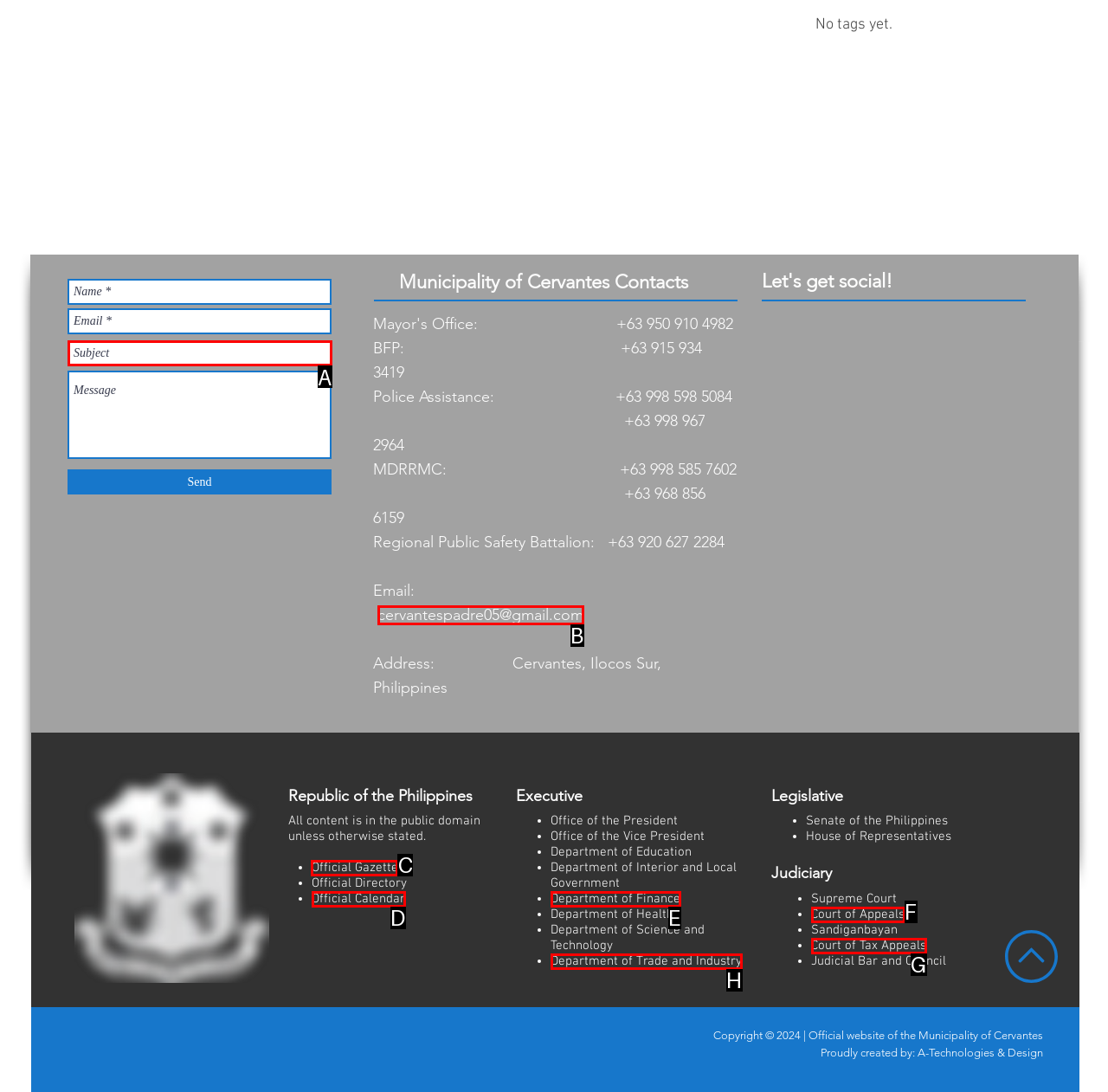Identify the correct option to click in order to complete this task: View Official Gazette
Answer with the letter of the chosen option directly.

C